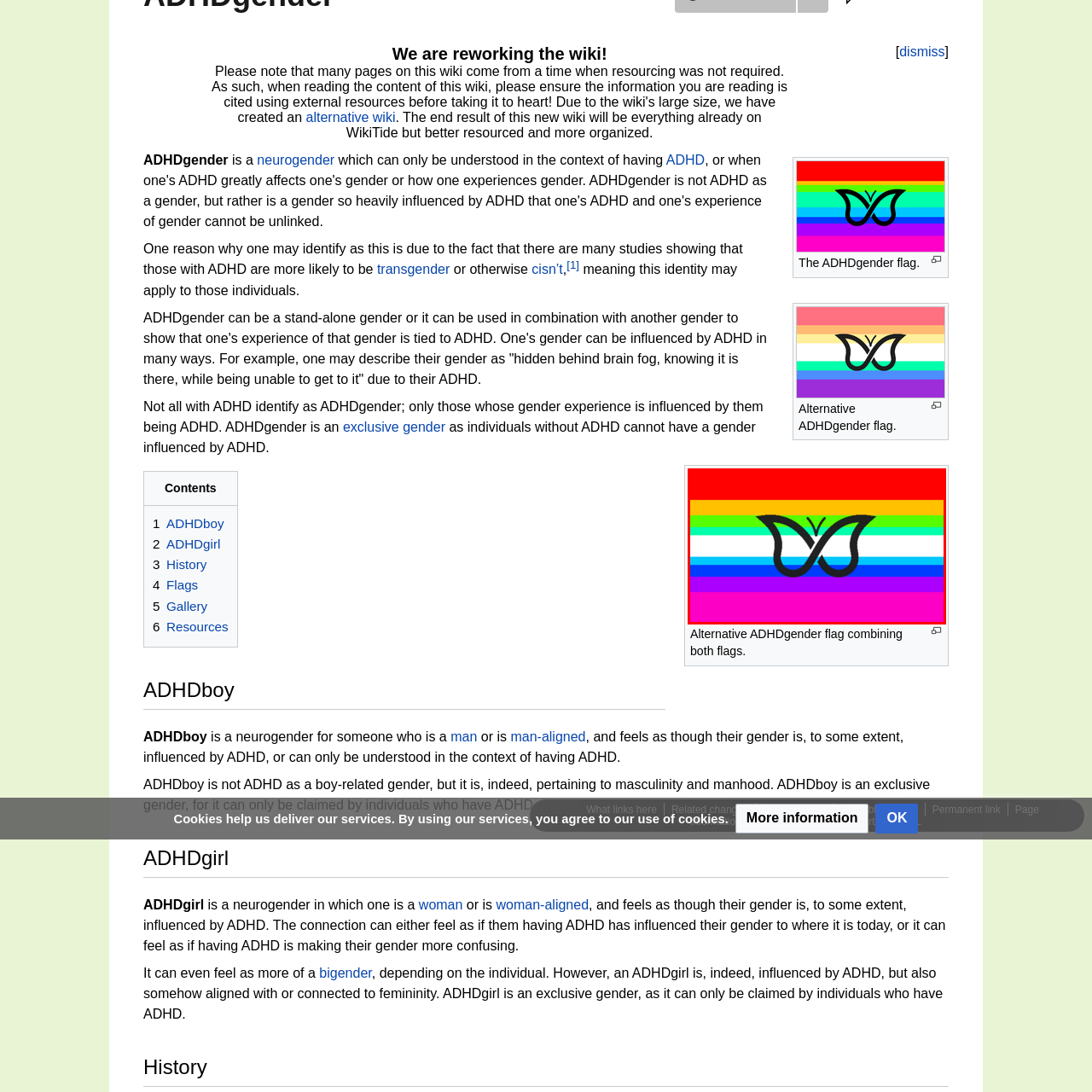What is at the center of the flag?
Direct your attention to the image inside the red bounding box and provide a detailed explanation in your answer.

According to the caption, the center of the flag features a striking black butterfly motif, which is integrated with an infinity symbol, symbolizing the limitless possibilities of gender identity influenced by ADHD.